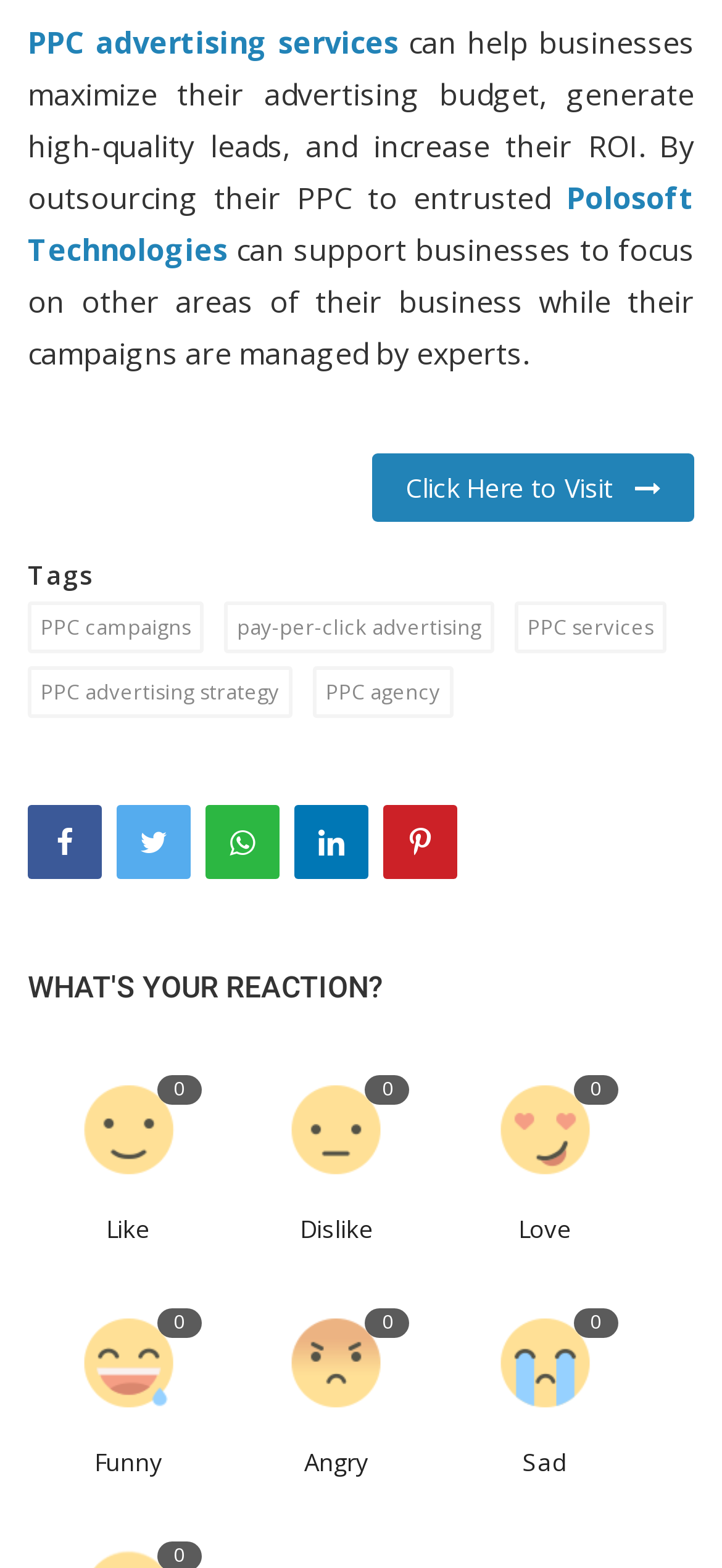Please locate the clickable area by providing the bounding box coordinates to follow this instruction: "Visit Polosoft Technologies".

[0.038, 0.114, 0.962, 0.173]